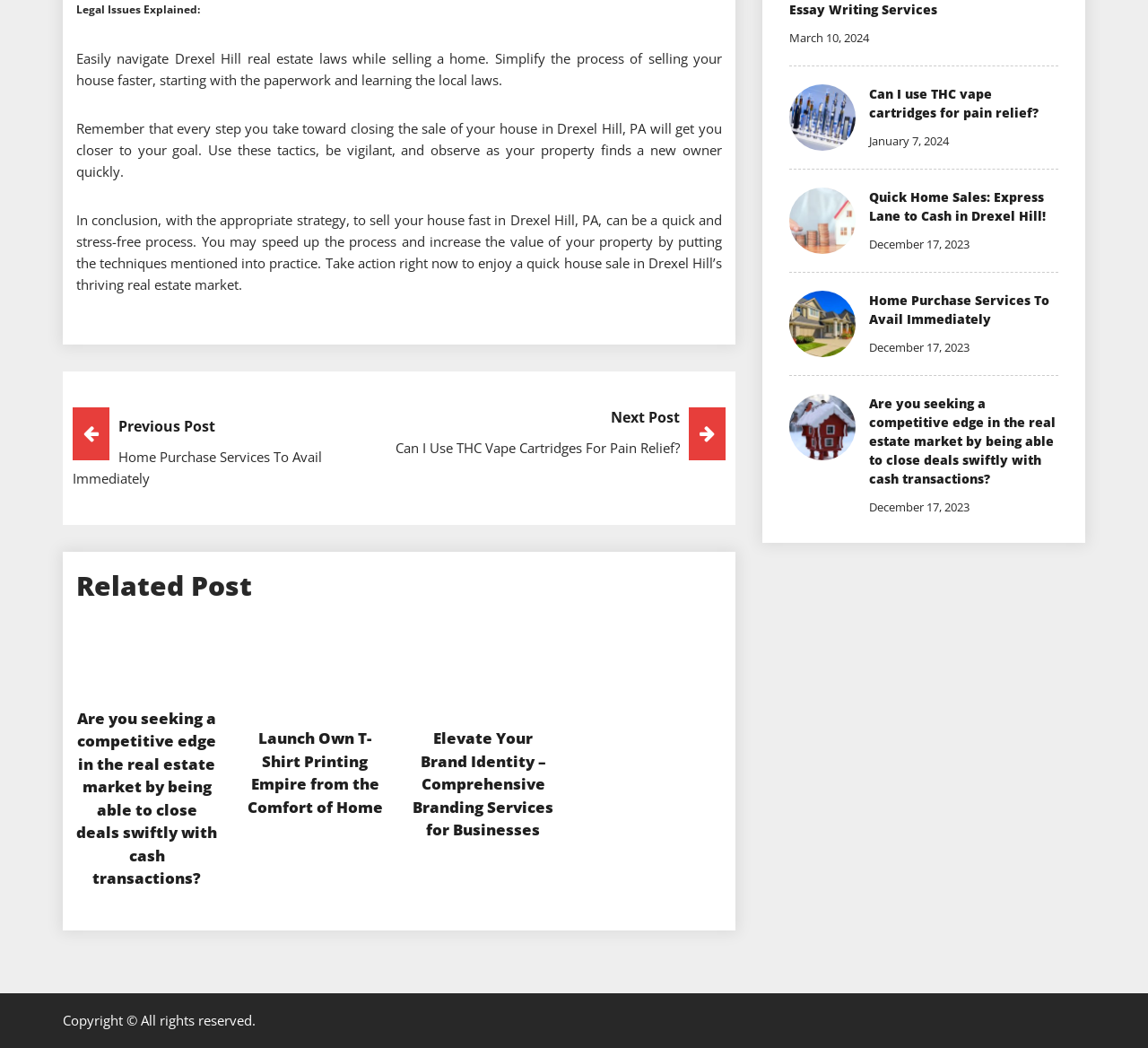Determine the bounding box coordinates of the clickable region to follow the instruction: "Click on 'Quick Home Sales: Express Lane to Cash in Drexel Hill!' ".

[0.757, 0.18, 0.911, 0.214]